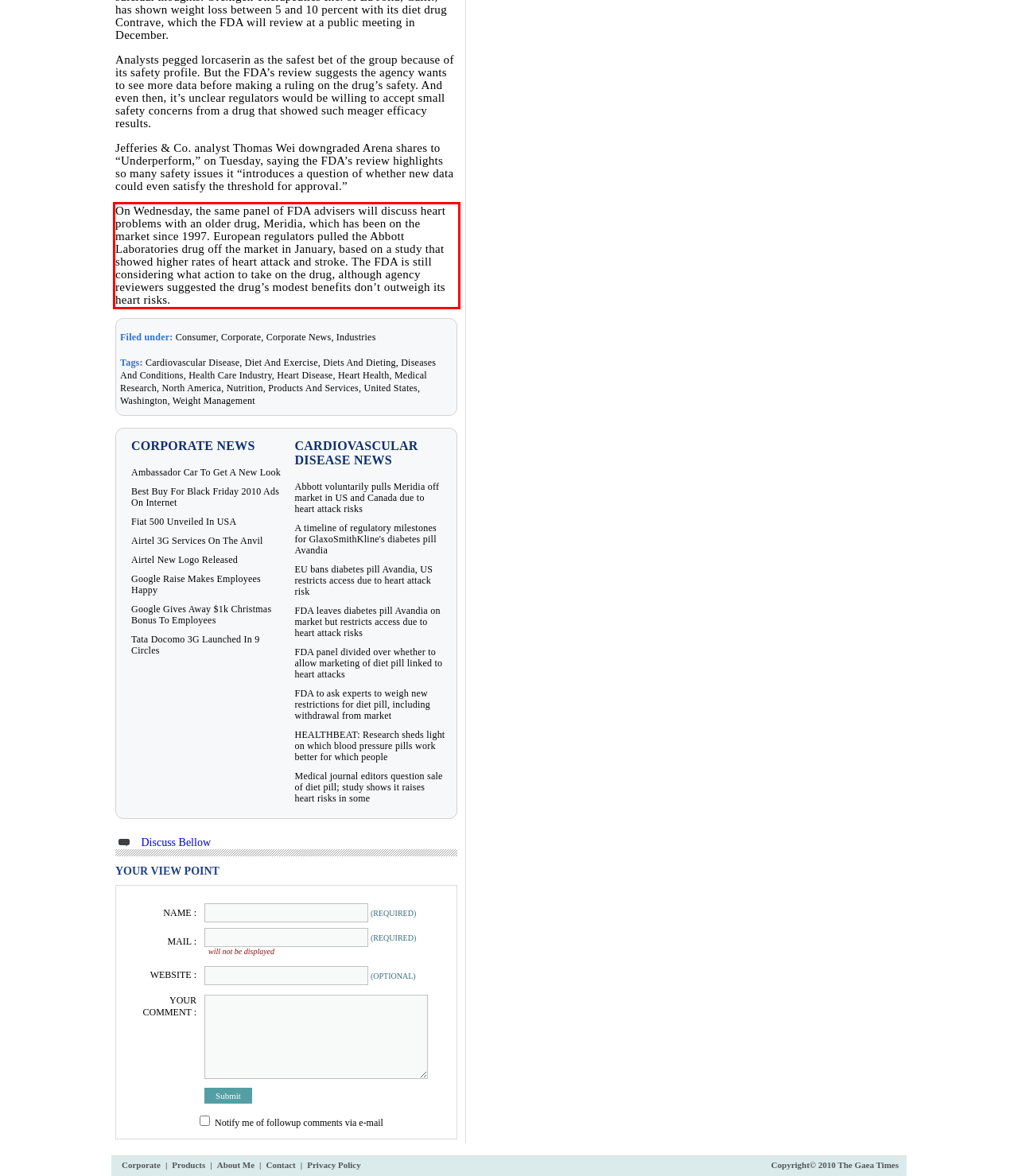You are given a webpage screenshot with a red bounding box around a UI element. Extract and generate the text inside this red bounding box.

On Wednesday, the same panel of FDA advisers will discuss heart problems with an older drug, Meridia, which has been on the market since 1997. European regulators pulled the Abbott Laboratories drug off the market in January, based on a study that showed higher rates of heart attack and stroke. The FDA is still considering what action to take on the drug, although agency reviewers suggested the drug’s modest benefits don’t outweigh its heart risks.